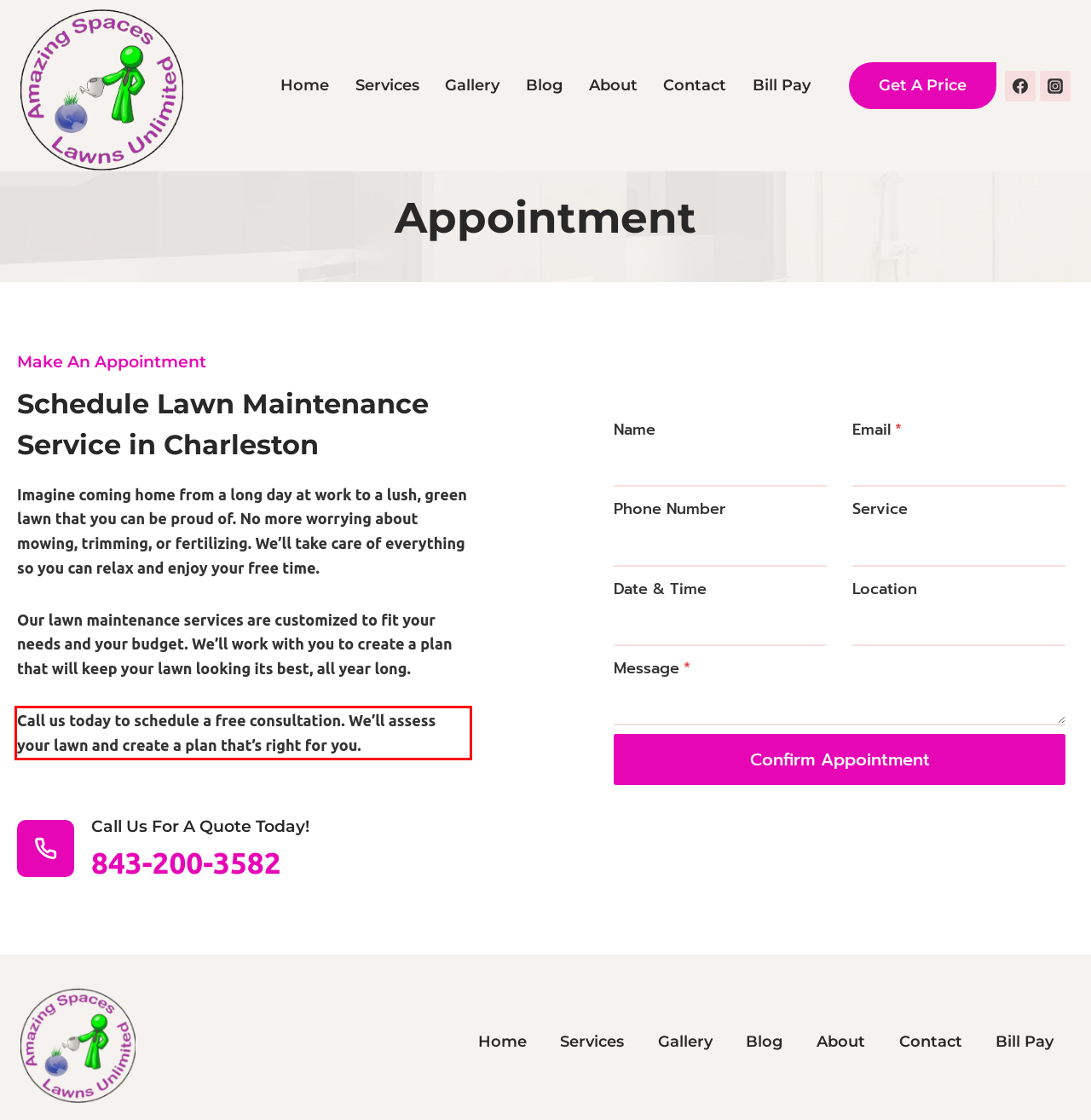Review the webpage screenshot provided, and perform OCR to extract the text from the red bounding box.

Call us today to schedule a free consultation. We’ll assess your lawn and create a plan that’s right for you.